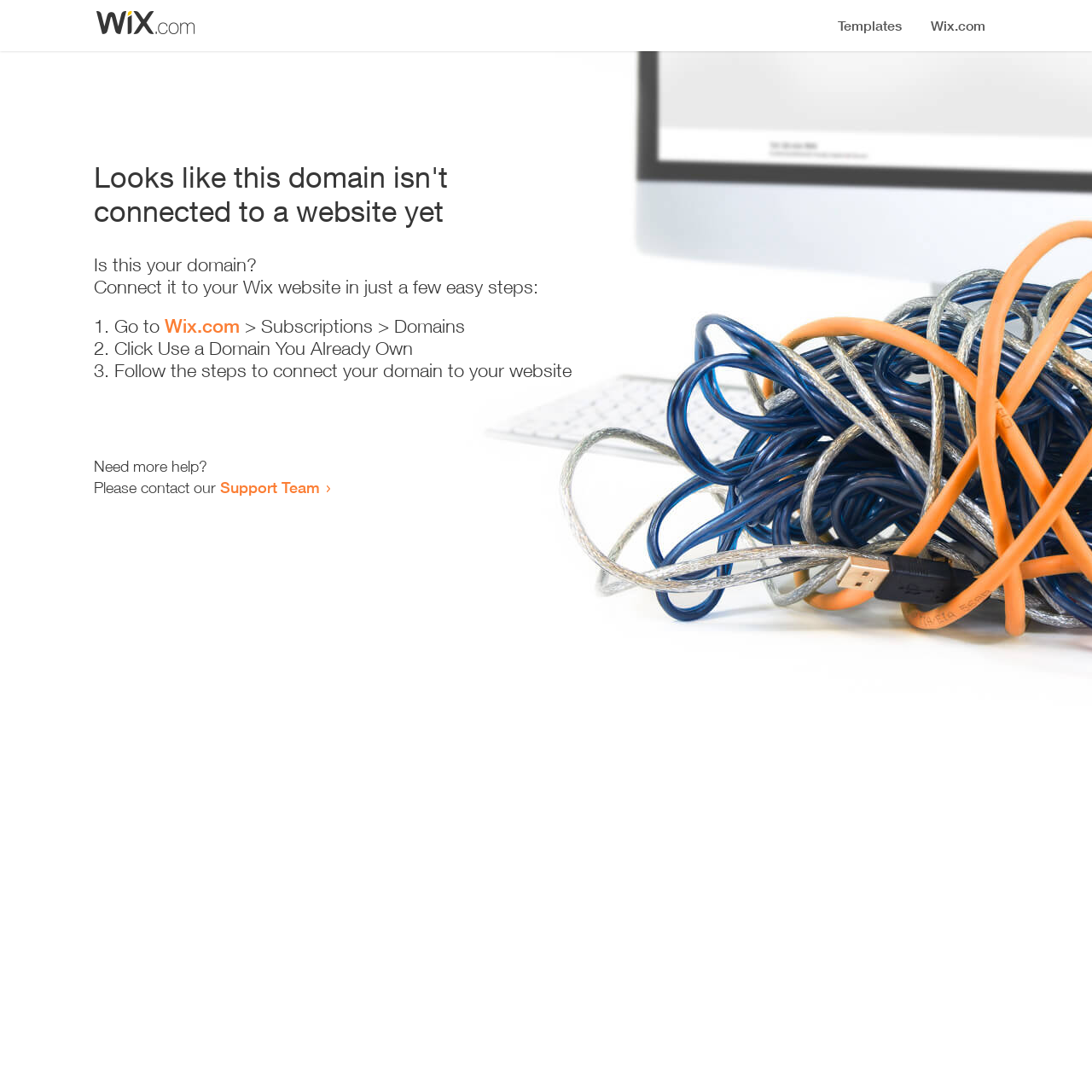Identify and provide the text of the main header on the webpage.

Looks like this domain isn't
connected to a website yet